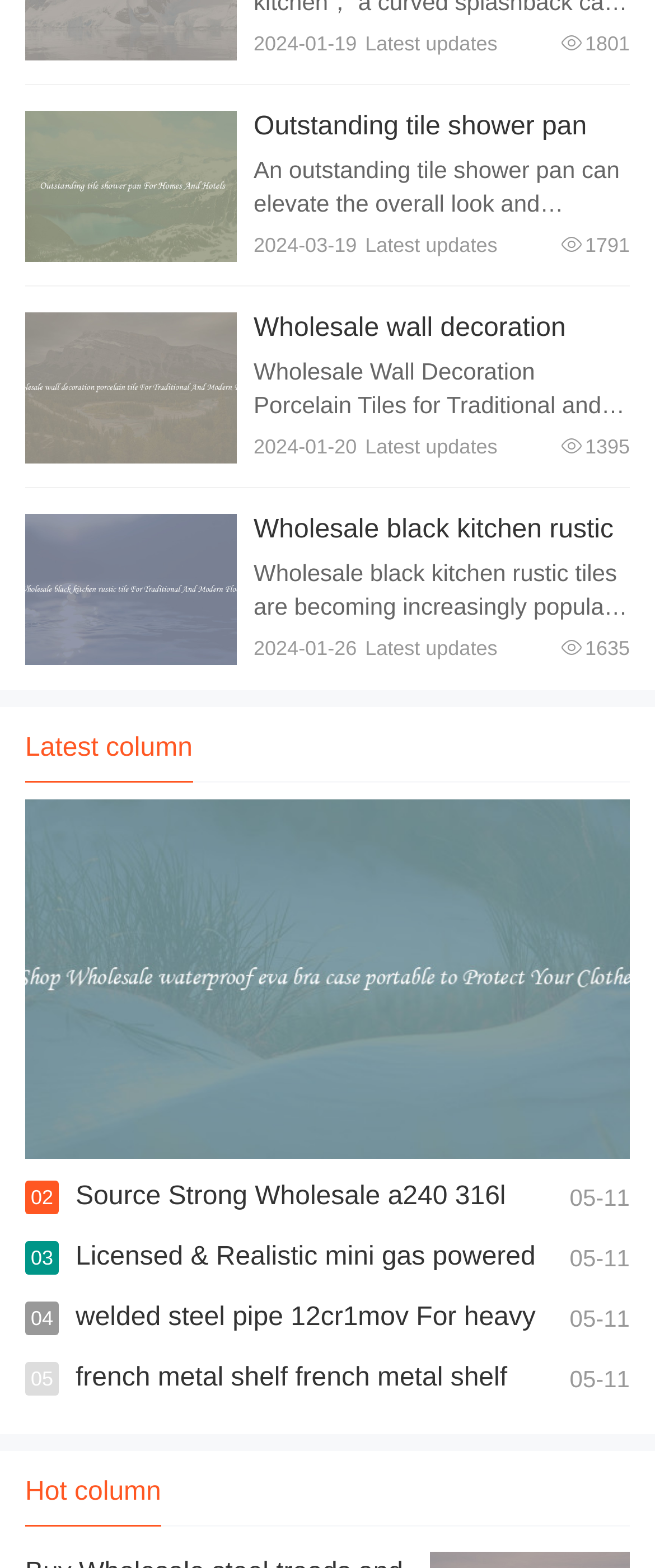Can you find the bounding box coordinates of the area I should click to execute the following instruction: "View details of the latest update"?

[0.038, 0.07, 0.362, 0.167]